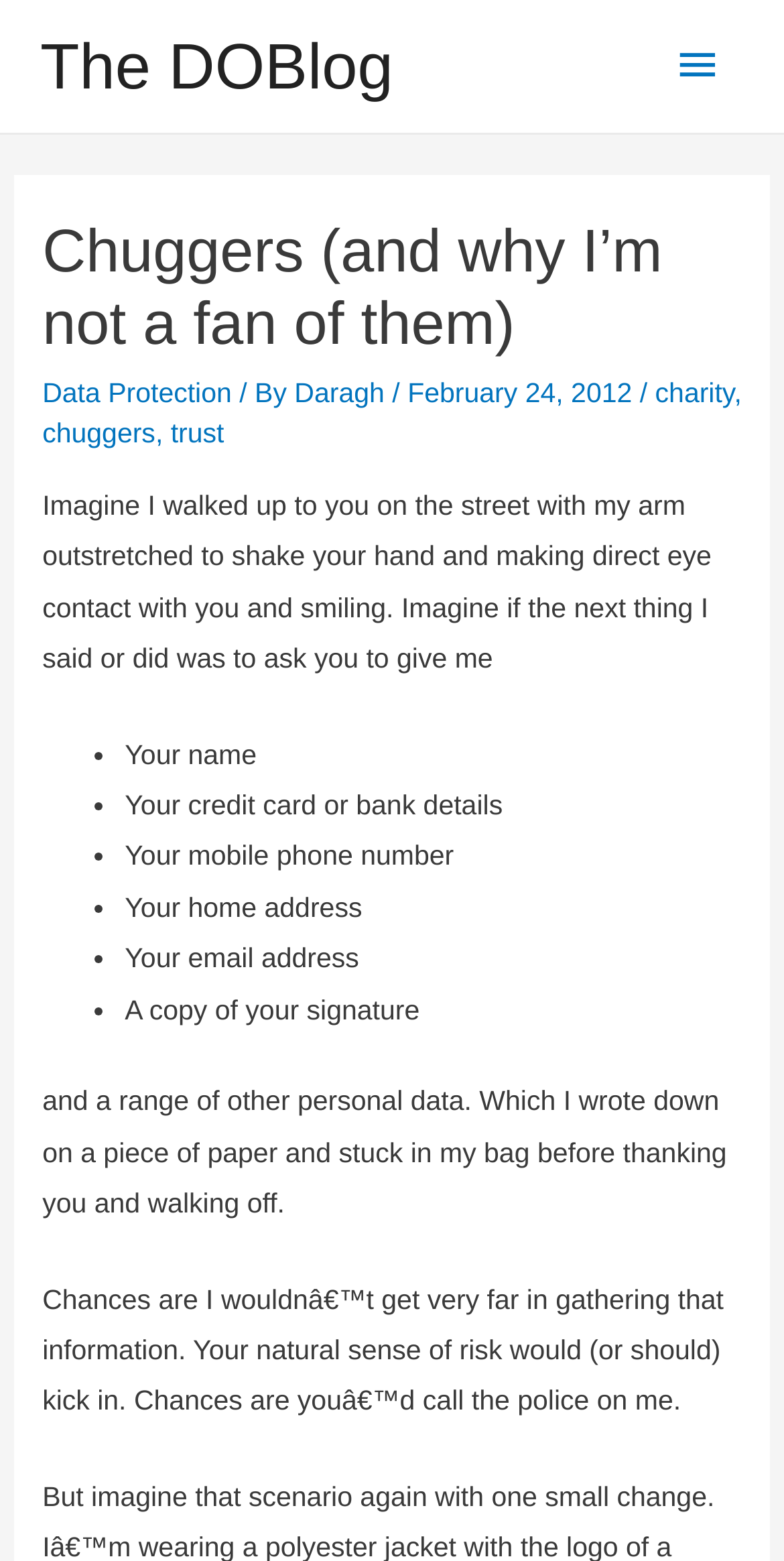What is the author's name?
Based on the screenshot, give a detailed explanation to answer the question.

The author's name can be found in the header section of the webpage, where it is written 'By Daragh'.